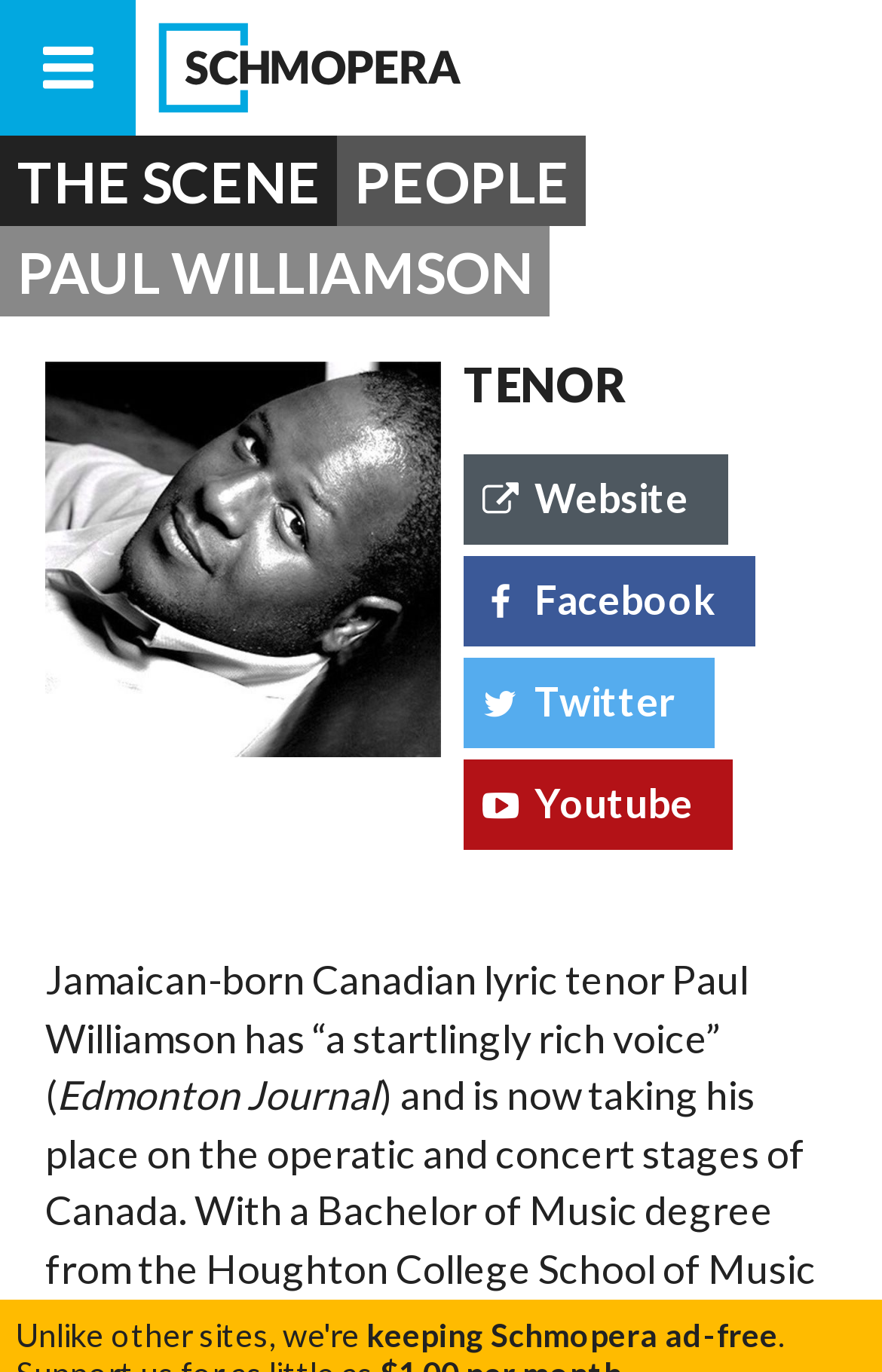Using the information shown in the image, answer the question with as much detail as possible: What is the name of the opera house mentioned?

The webpage mentions BIG CITY OPERA HOUSES as a link element with the heading 'BIG CITY OPERA HOUSES', indicating that it is an opera house.